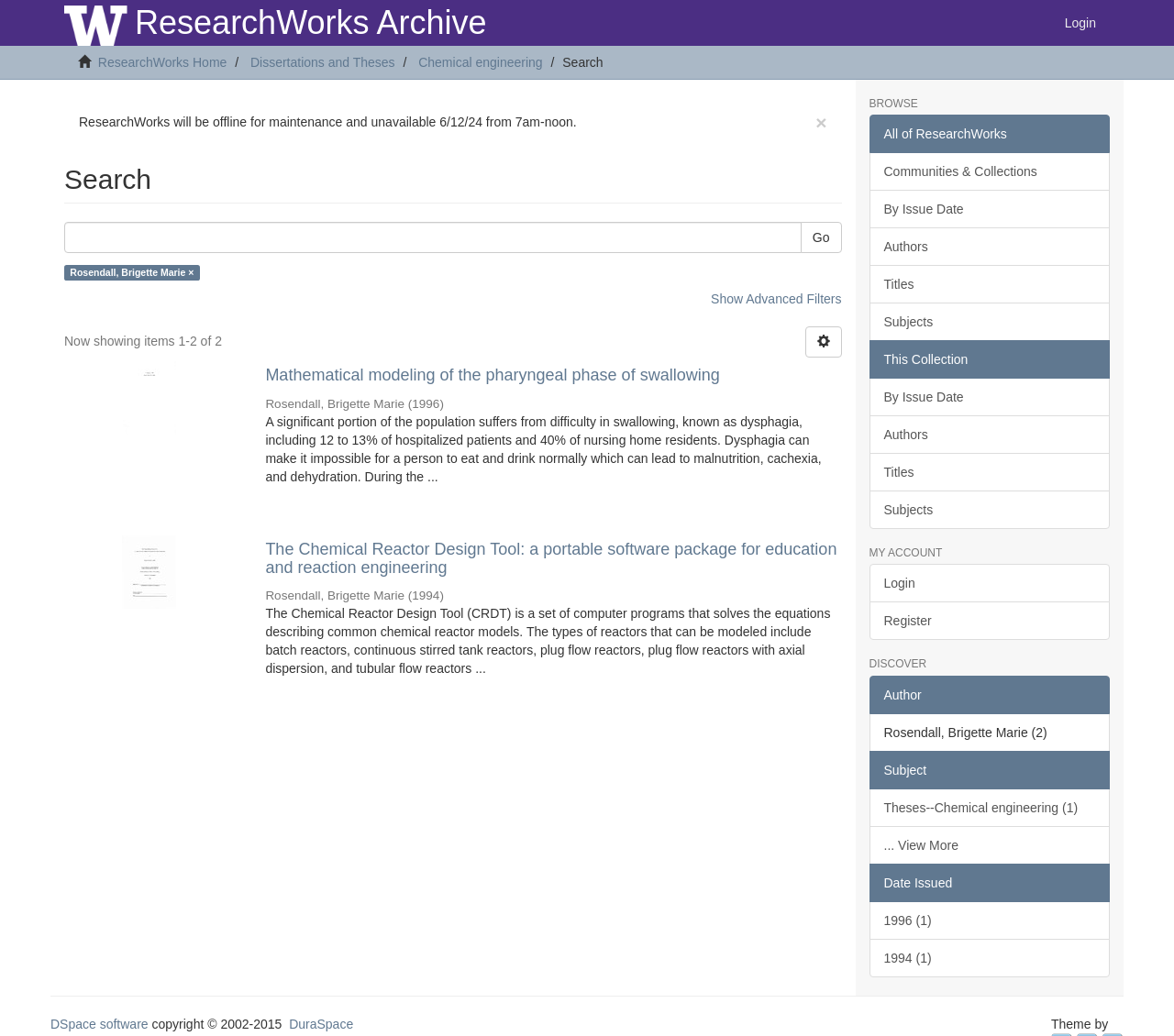Specify the bounding box coordinates of the area to click in order to execute this command: 'View the FAQ'. The coordinates should consist of four float numbers ranging from 0 to 1, and should be formatted as [left, top, right, bottom].

None